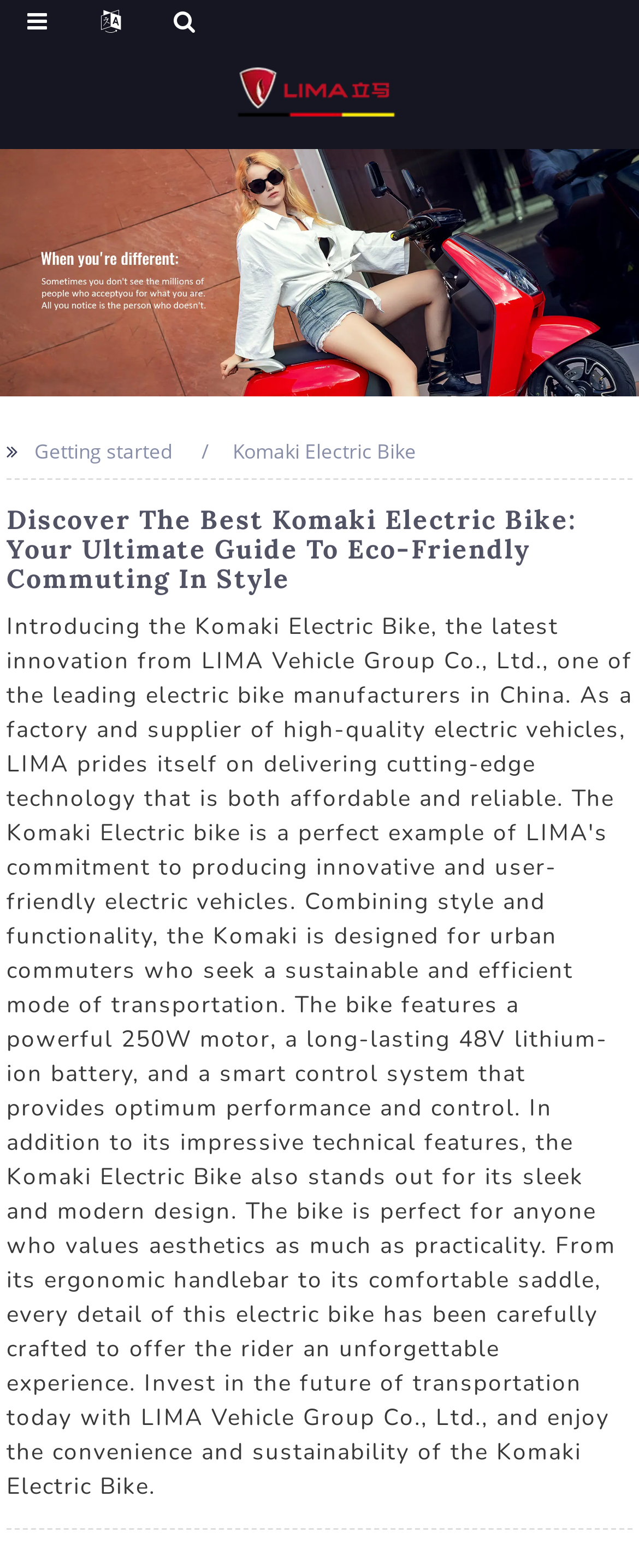Provide a short answer to the following question with just one word or phrase: What is the style of the webpage's banner?

Image